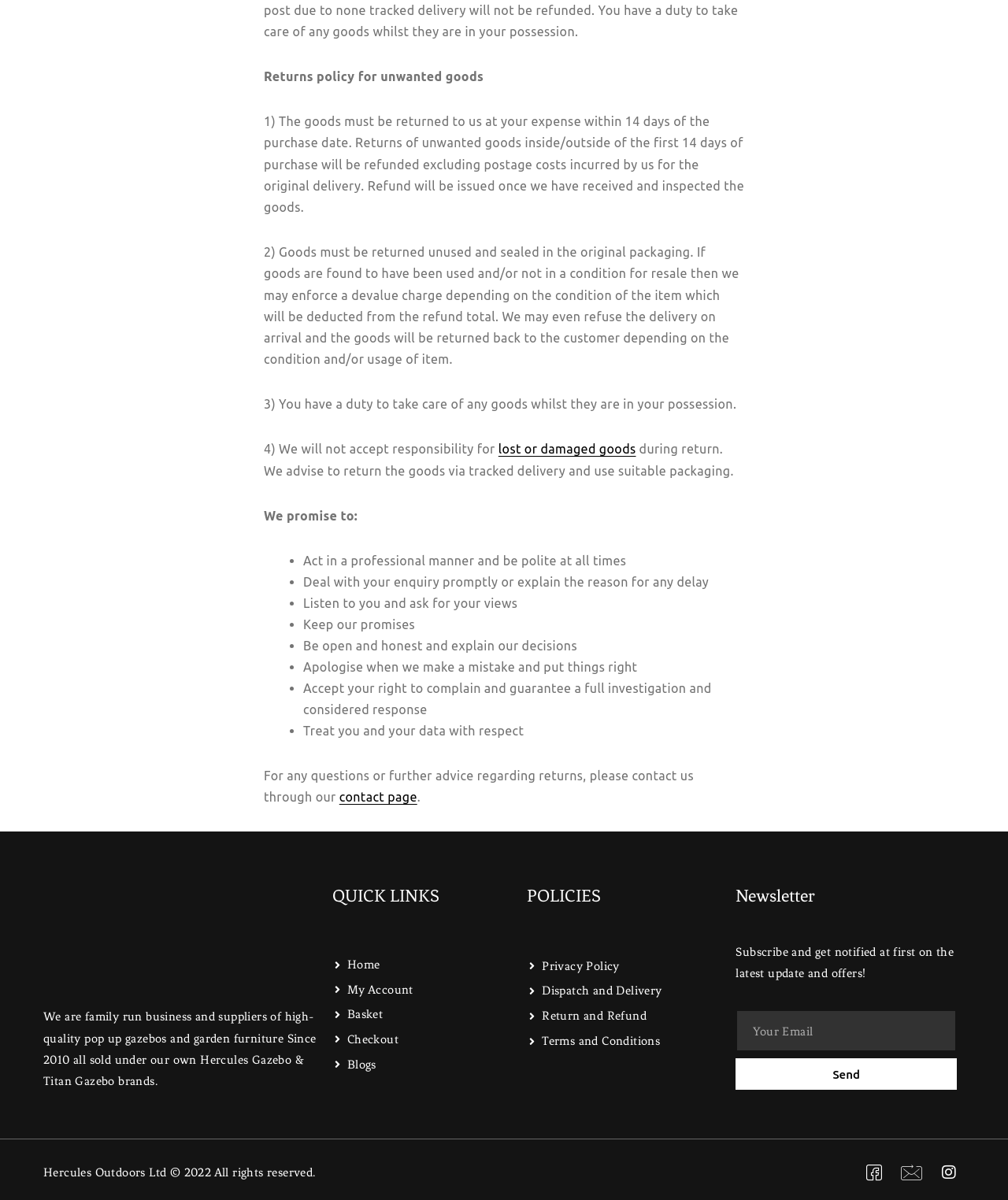Specify the bounding box coordinates of the area to click in order to follow the given instruction: "Click on the 'Return and Refund' link."

[0.523, 0.835, 0.641, 0.856]